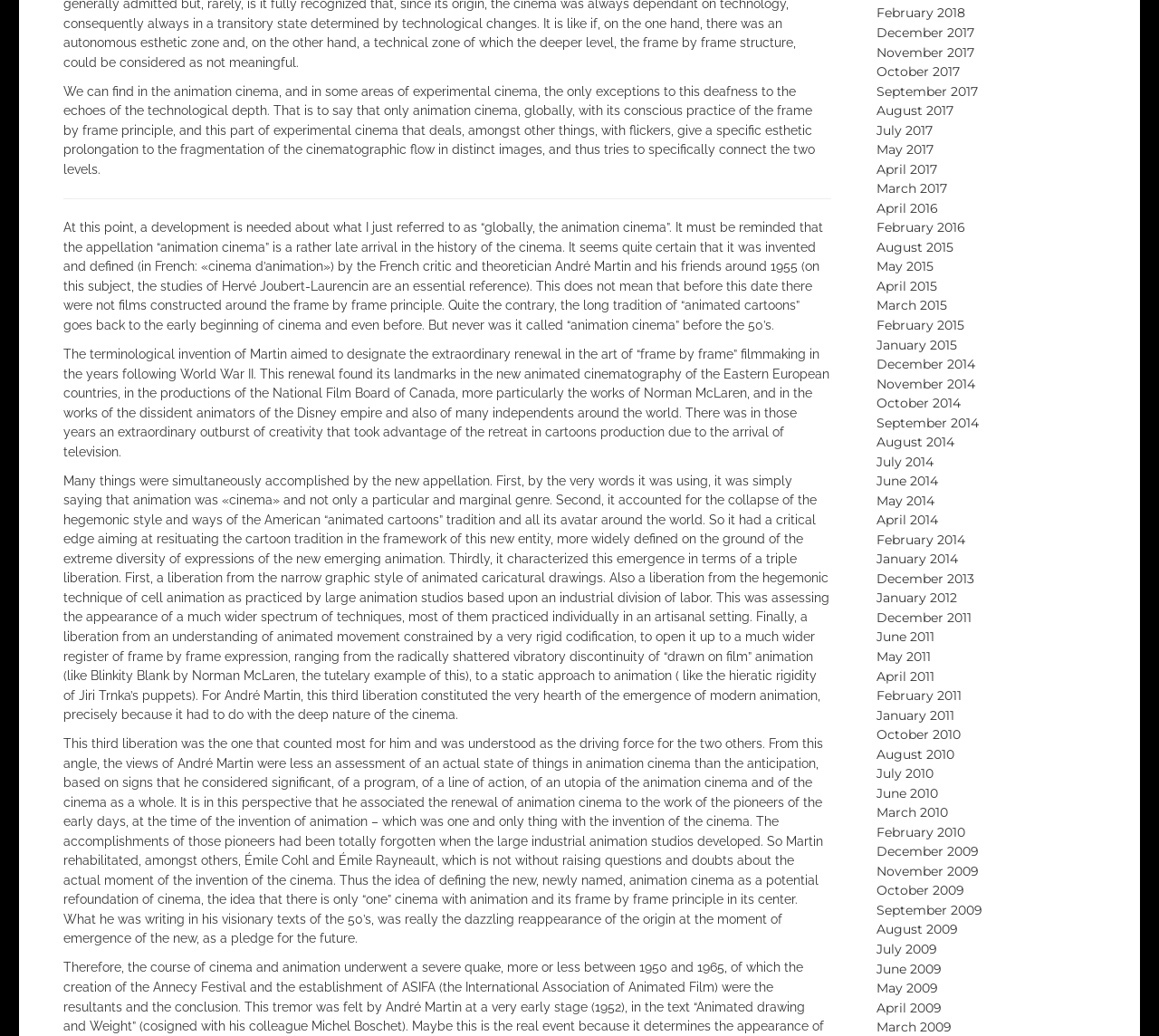Pinpoint the bounding box coordinates of the clickable area needed to execute the instruction: "Click on September 2017". The coordinates should be specified as four float numbers between 0 and 1, i.e., [left, top, right, bottom].

[0.756, 0.08, 0.843, 0.096]